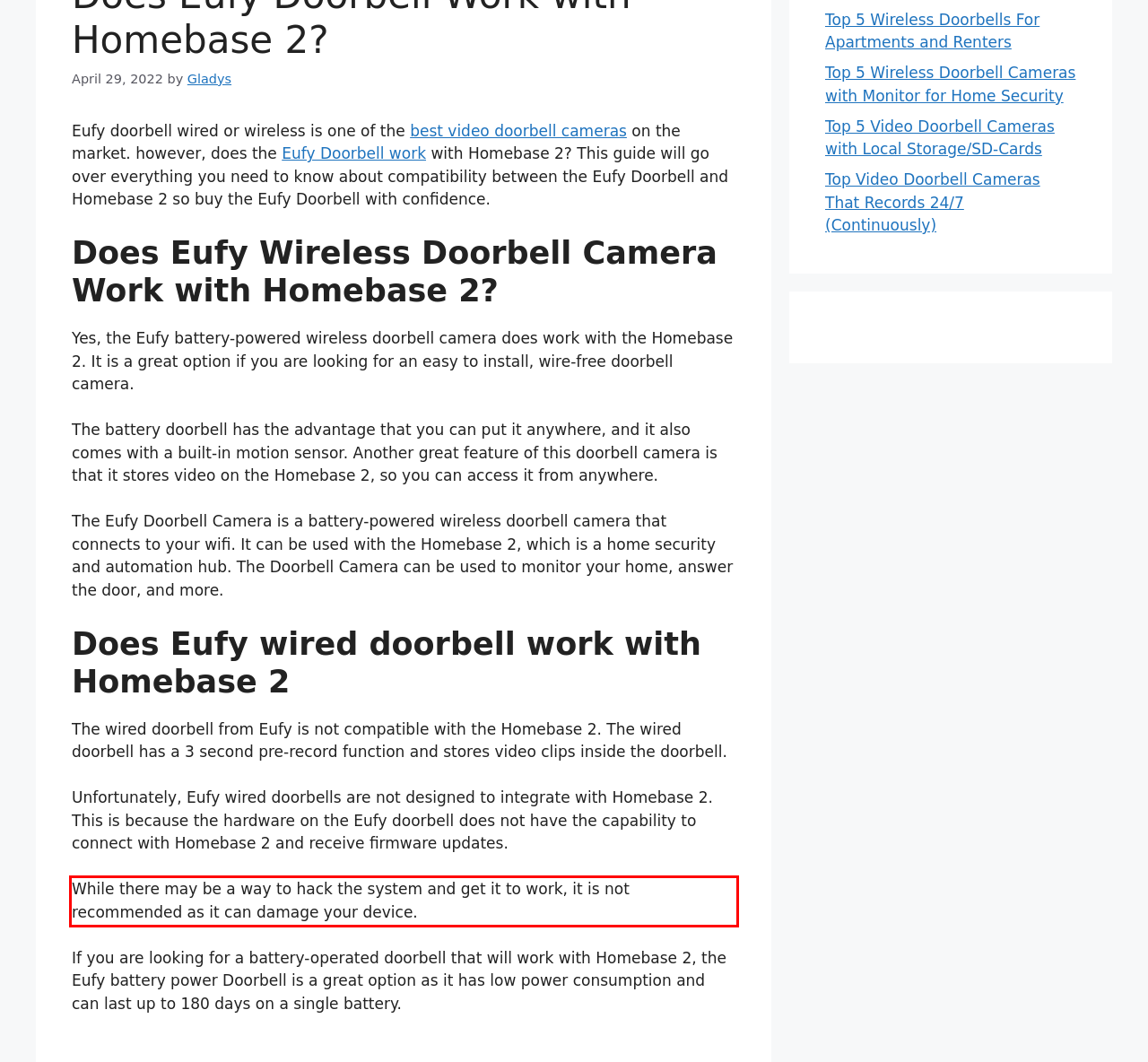Identify the text inside the red bounding box in the provided webpage screenshot and transcribe it.

While there may be a way to hack the system and get it to work, it is not recommended as it can damage your device.